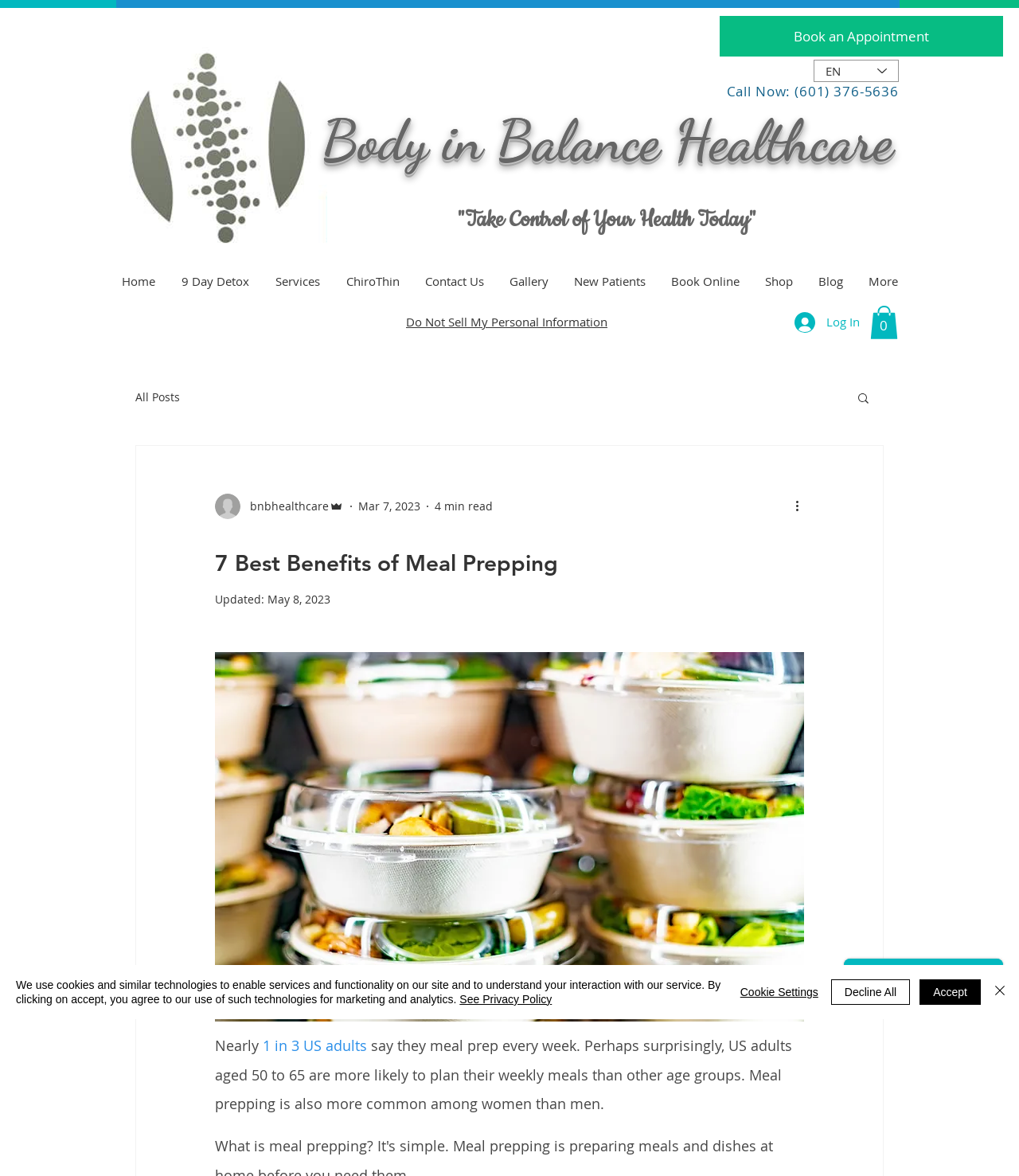Could you determine the bounding box coordinates of the clickable element to complete the instruction: "View the 'Gallery'"? Provide the coordinates as four float numbers between 0 and 1, i.e., [left, top, right, bottom].

[0.488, 0.222, 0.551, 0.257]